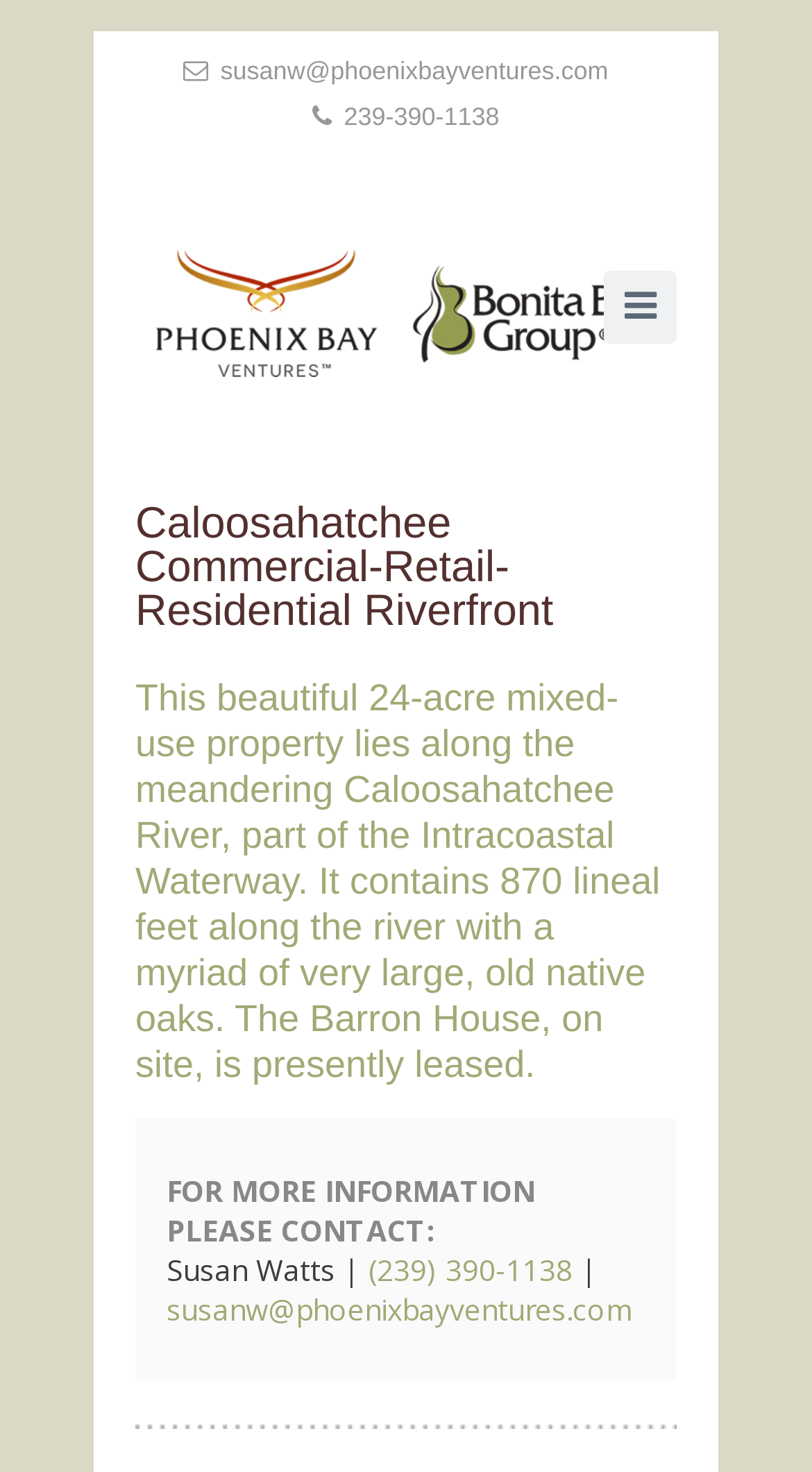Who is the contact person for more information?
From the image, provide a succinct answer in one word or a short phrase.

Susan Watts